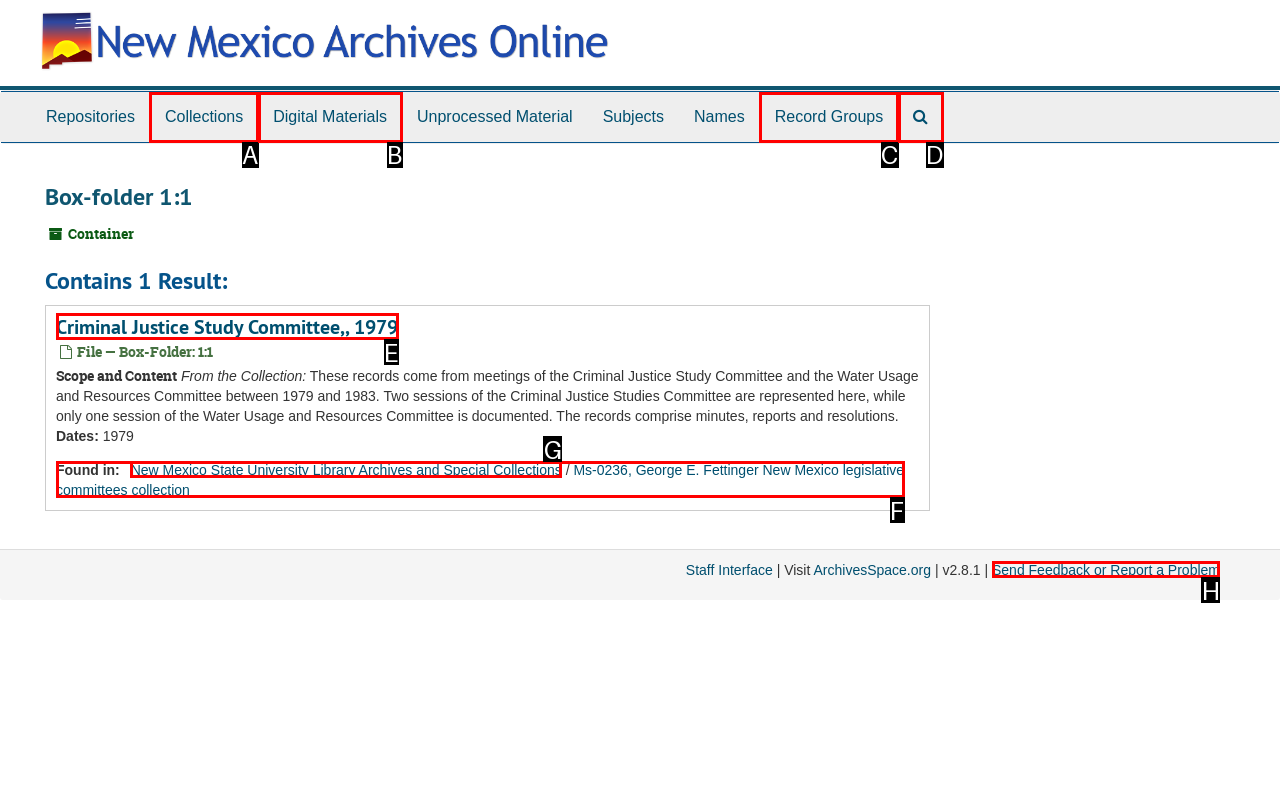What letter corresponds to the UI element to complete this task: Send feedback or report a problem
Answer directly with the letter.

H